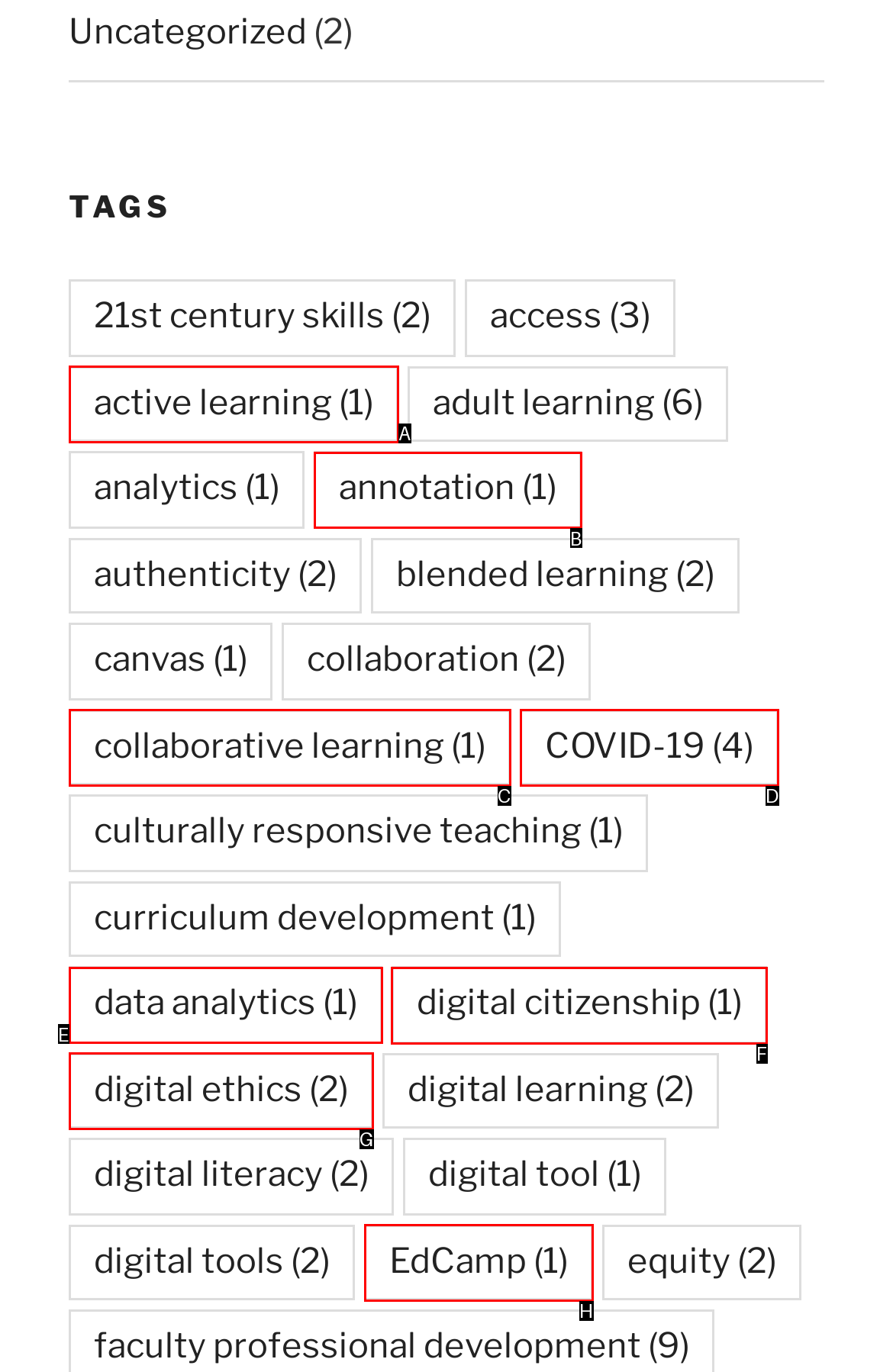Pick the HTML element that should be clicked to execute the task: View Education
Respond with the letter corresponding to the correct choice.

None